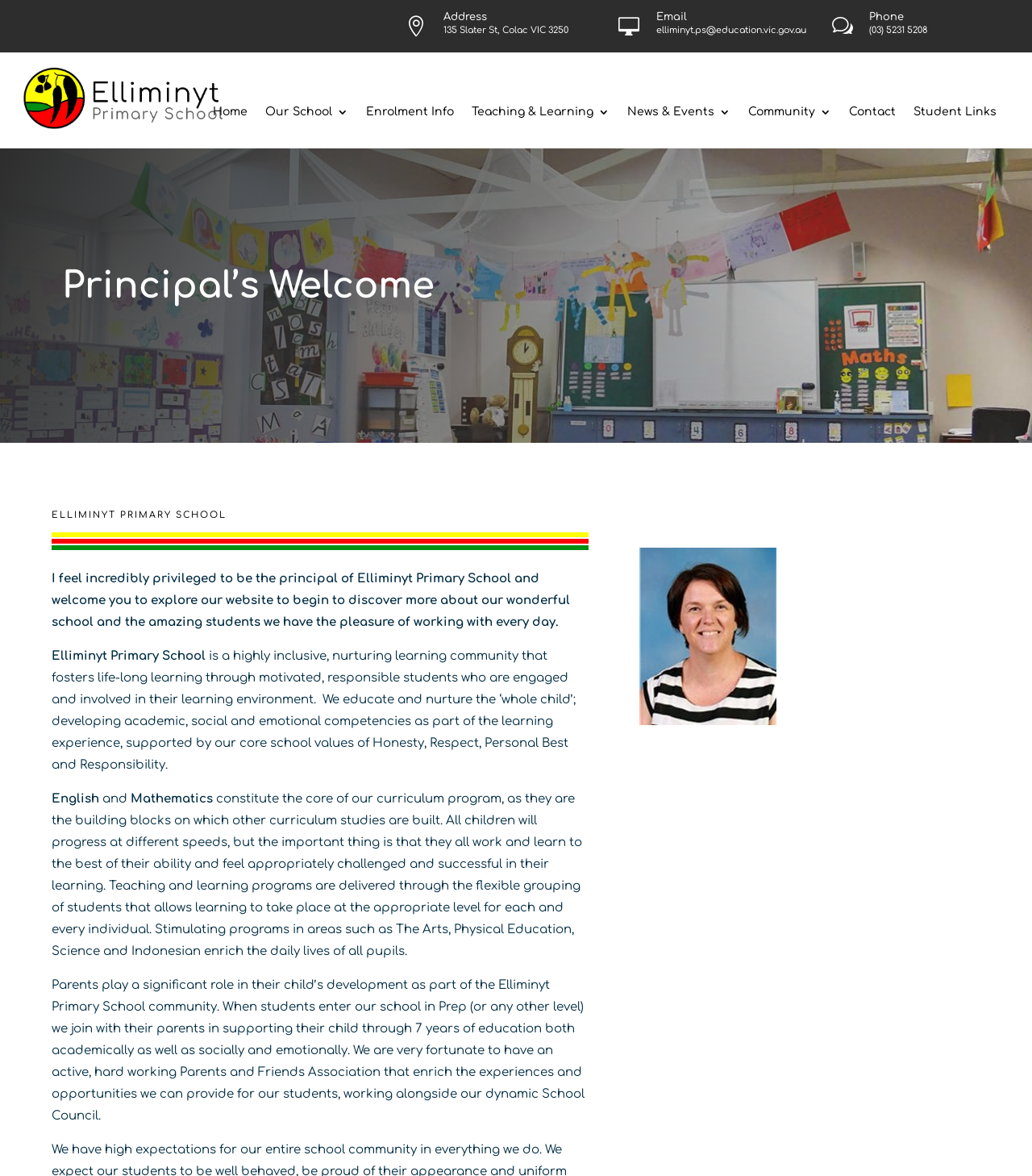Bounding box coordinates are specified in the format (top-left x, top-left y, bottom-right x, bottom-right y). All values are floating point numbers bounded between 0 and 1. Please provide the bounding box coordinate of the region this sentence describes: Take Transit to Dances!

None